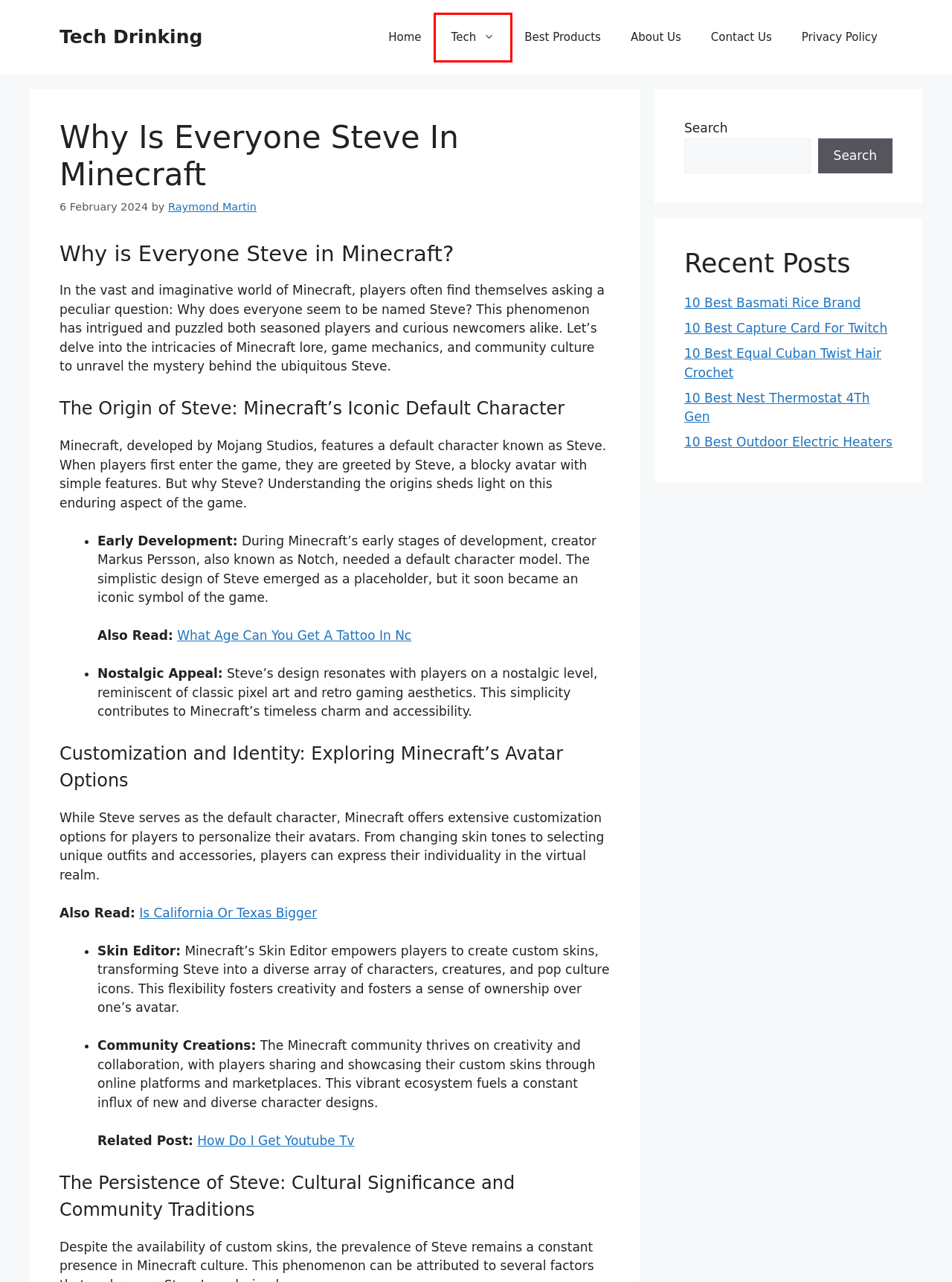You are looking at a screenshot of a webpage with a red bounding box around an element. Determine the best matching webpage description for the new webpage resulting from clicking the element in the red bounding box. Here are the descriptions:
A. Tech - Tech Drinking
B. Contact Us - Tech Drinking
C. Privacy Policy - Tech Drinking
D. 10 Best Outdoor Electric Heaters (Updated 2024)
E. 10 Best Equal Cuban Twist Hair Crochet (Updated 2024)
F. Is California Or Texas Bigger (Updated 2024)
G. 10 Best Capture Card For Twitch (Updated 2024)
H. Raymond Martin - Tech Drinking

A